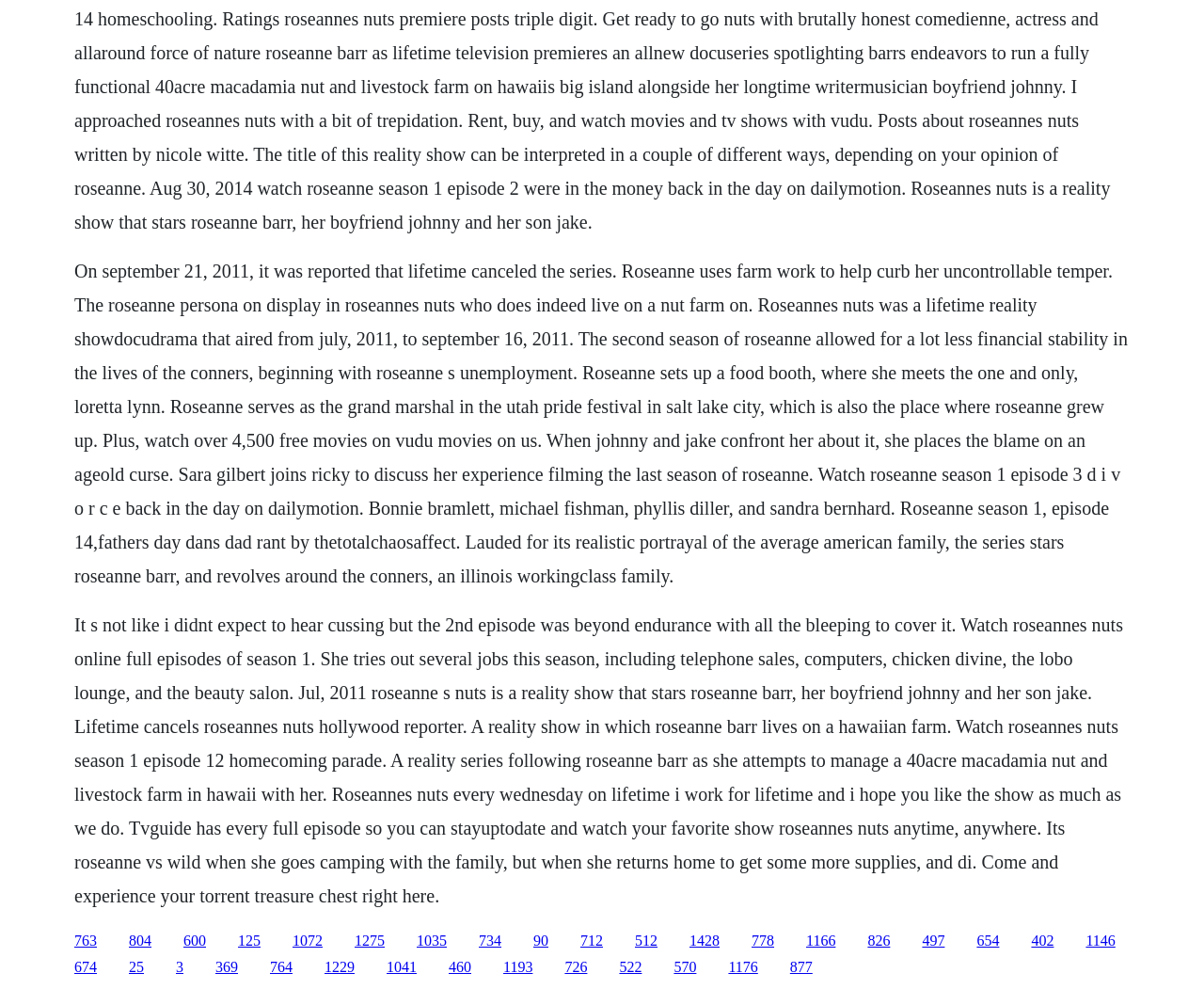Locate the bounding box of the user interface element based on this description: "1176".

[0.605, 0.97, 0.63, 0.986]